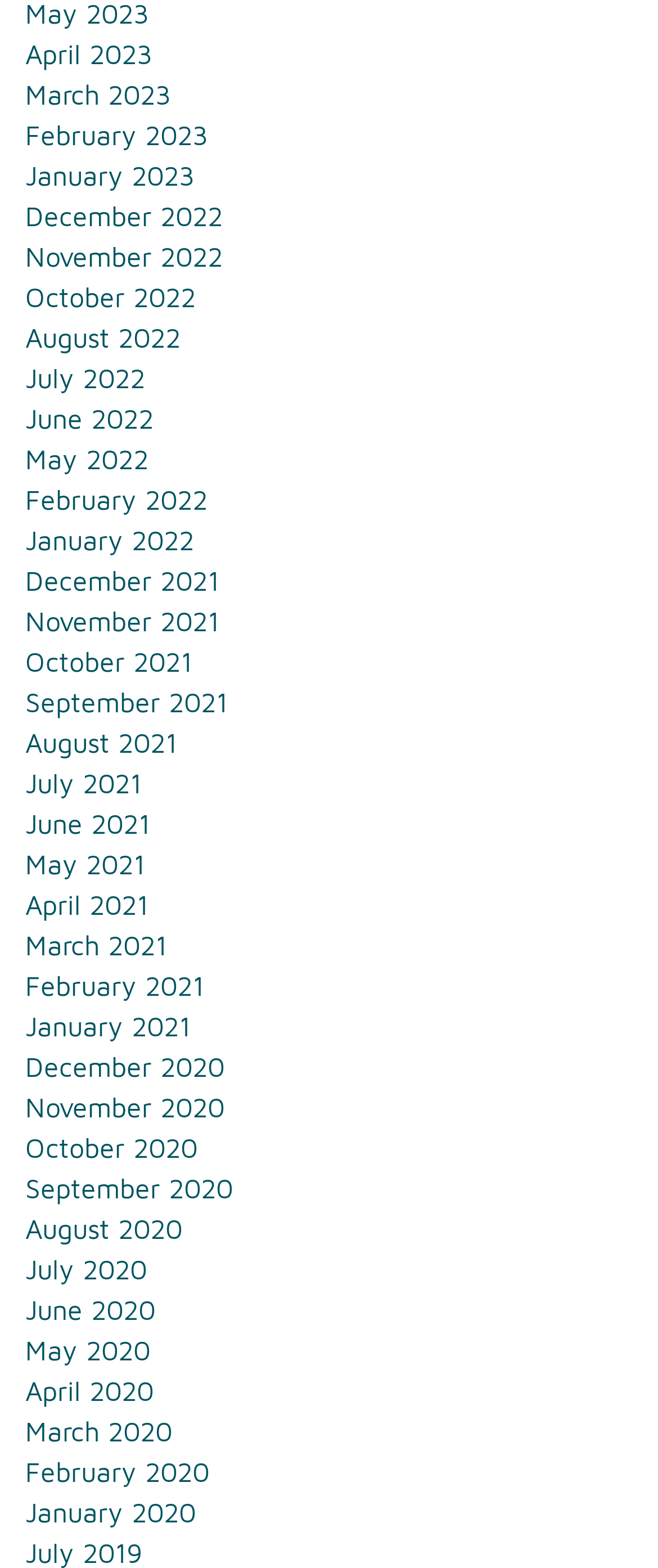Determine the bounding box coordinates of the UI element described by: "August 2022".

[0.038, 0.205, 0.274, 0.225]